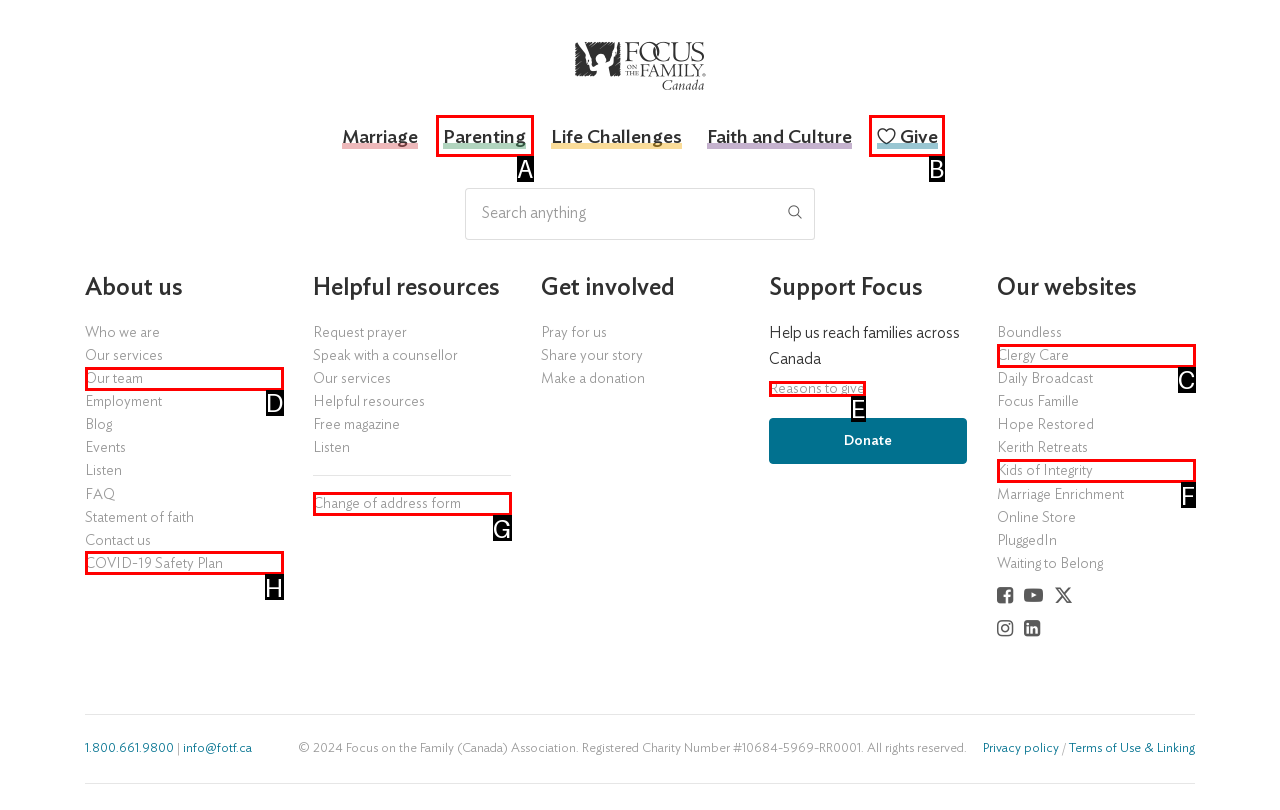Find the HTML element that corresponds to the description: Change of address form. Indicate your selection by the letter of the appropriate option.

G